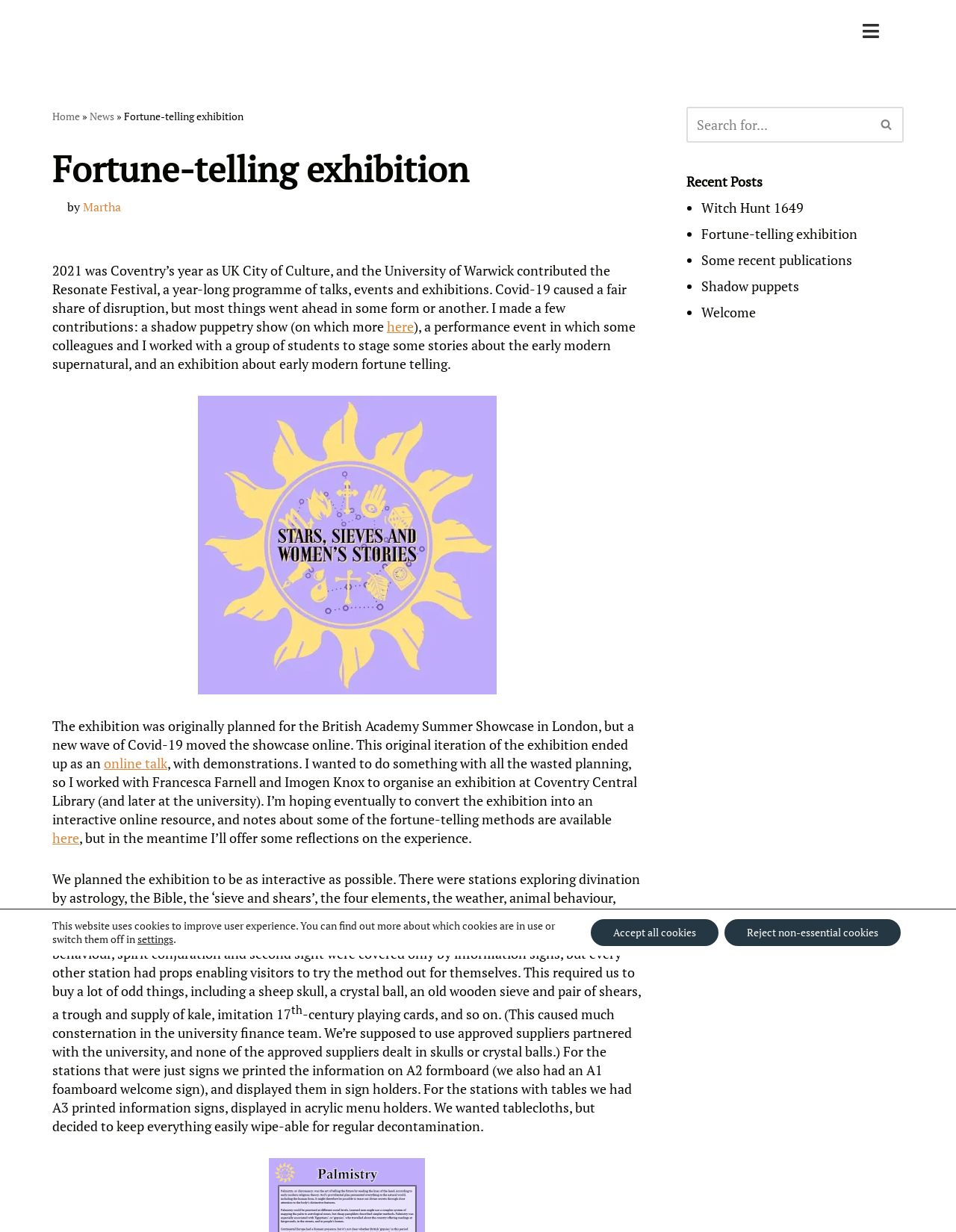Determine the bounding box coordinates of the section to be clicked to follow the instruction: "Open the menu". The coordinates should be given as four float numbers between 0 and 1, formatted as [left, top, right, bottom].

[0.889, 0.012, 0.926, 0.038]